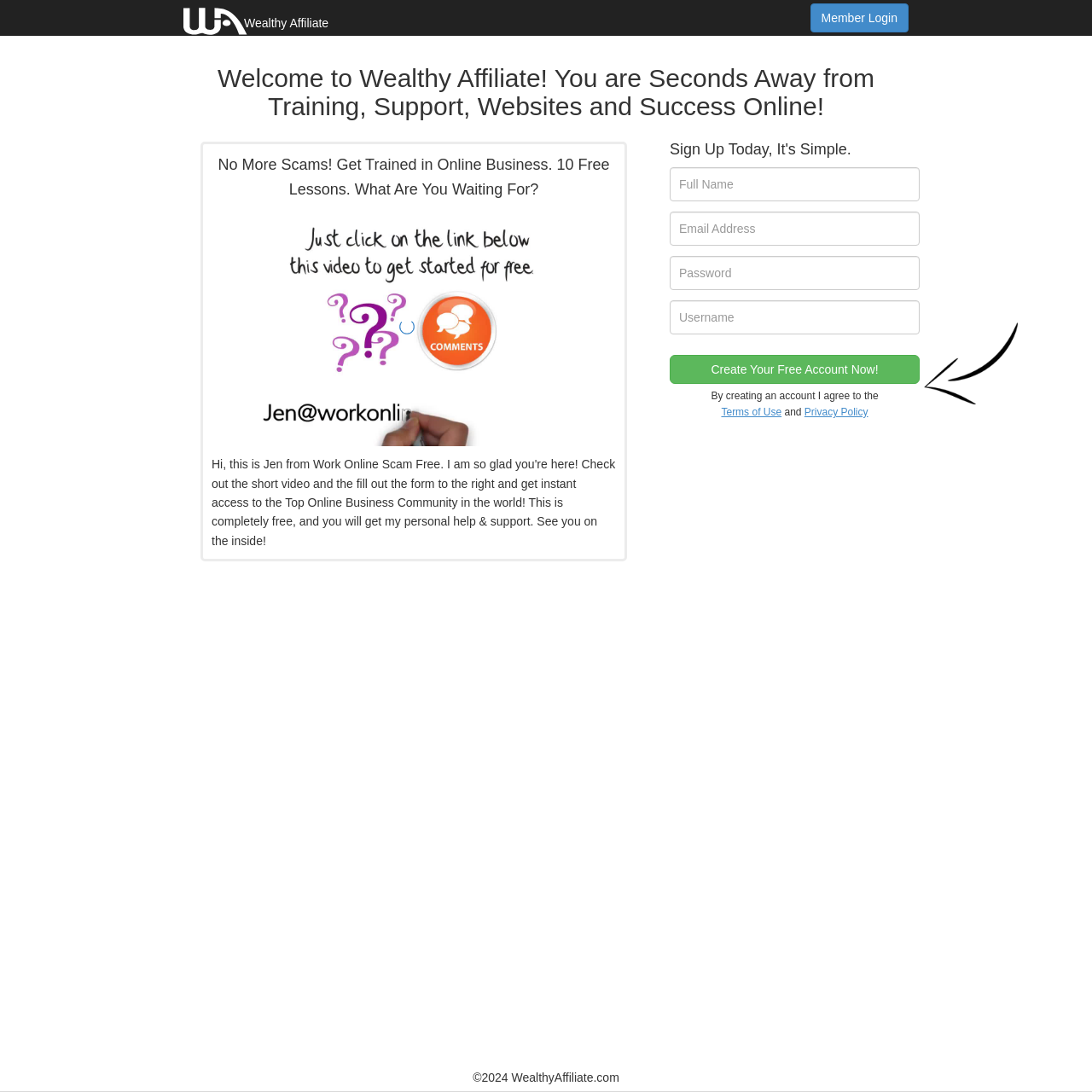What is the copyright year of the website?
Please answer the question with as much detail and depth as you can.

The webpage has a static text at the bottom that says '©2024 WealthyAffiliate.com', which indicates the copyright year of the website.